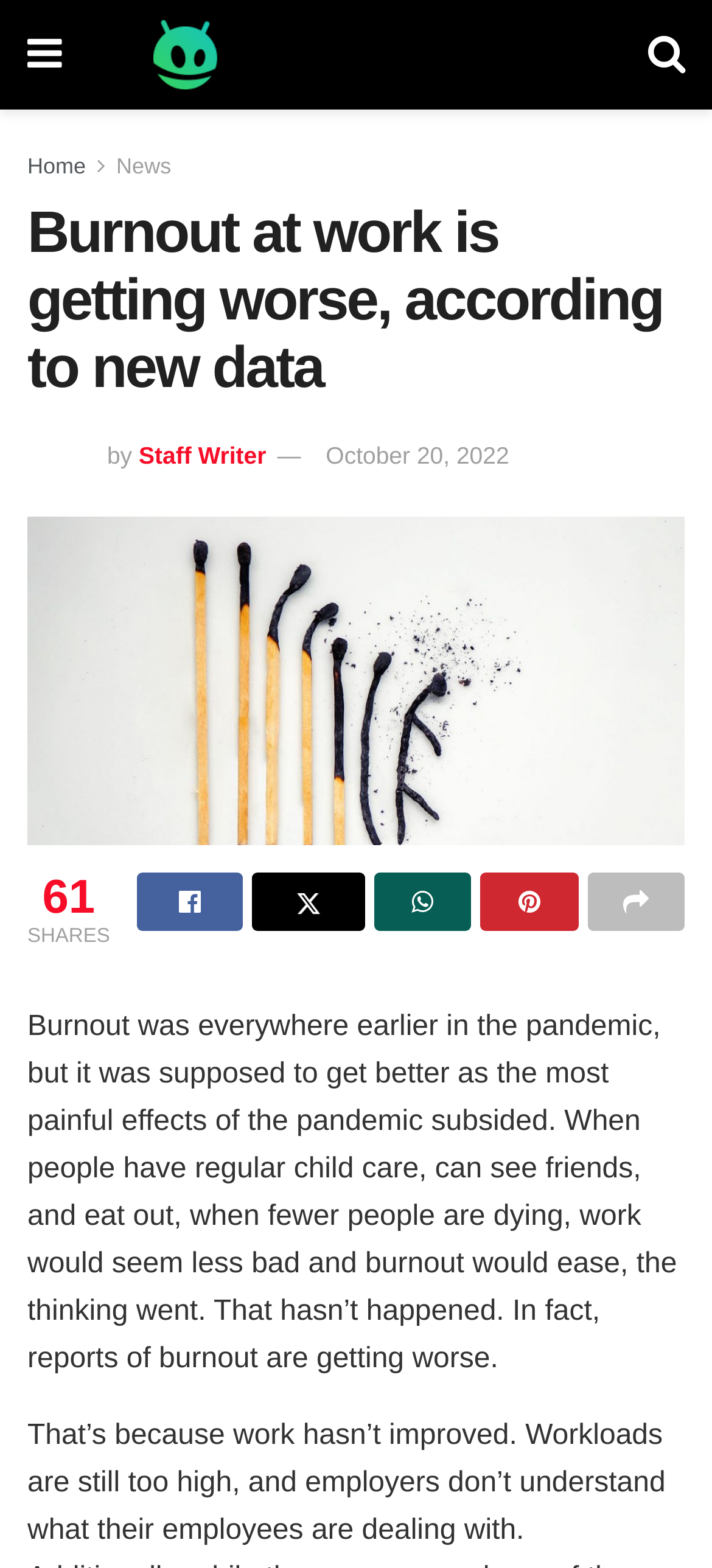When was the article published?
Please give a detailed and elaborate answer to the question based on the image.

I found the publication date by looking at the link element with the text 'October 20, 2022', which is a common format for dates and is located near the author's name and other metadata.